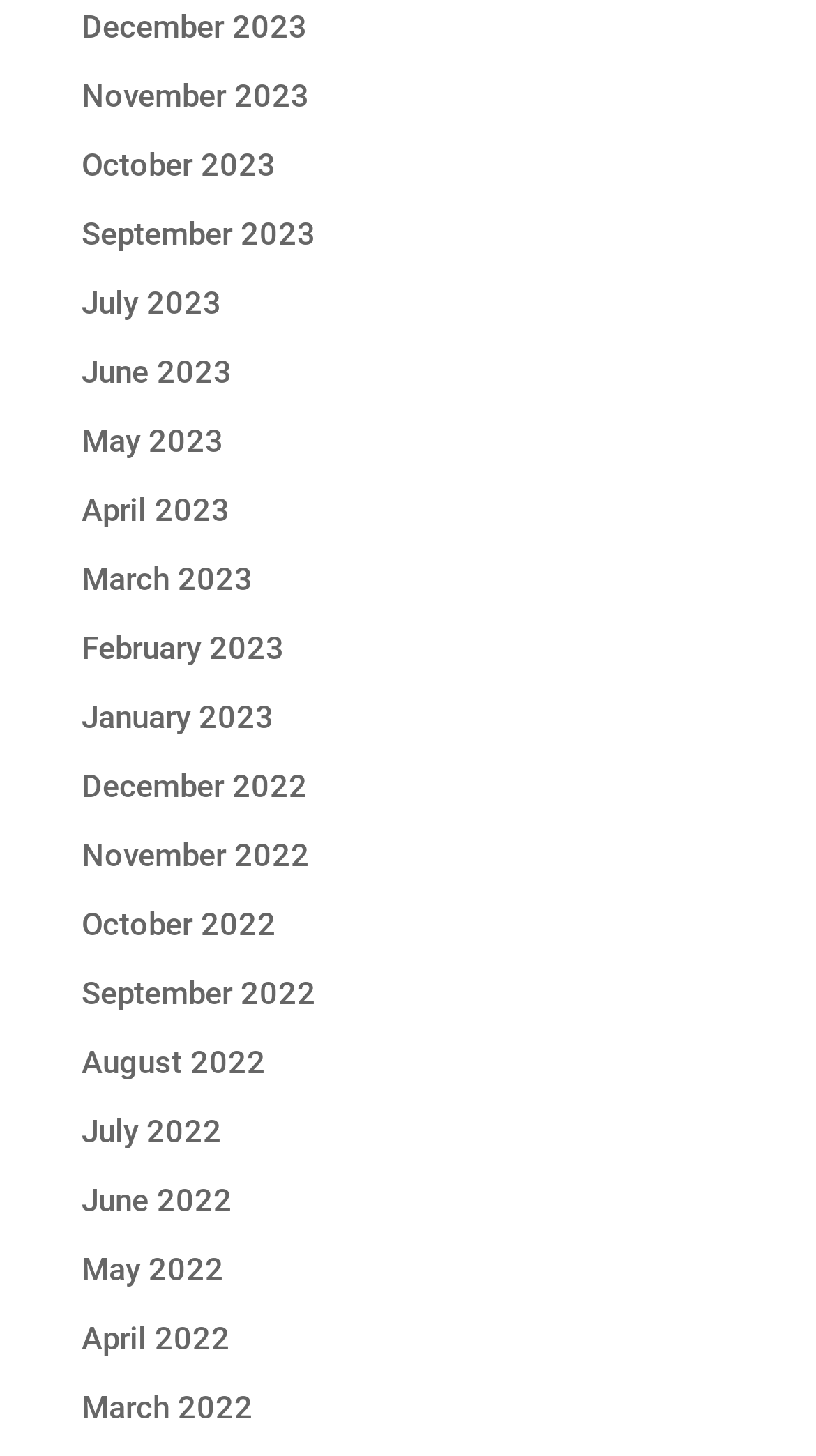Identify the bounding box coordinates of the area you need to click to perform the following instruction: "View December 2023".

[0.1, 0.005, 0.377, 0.031]